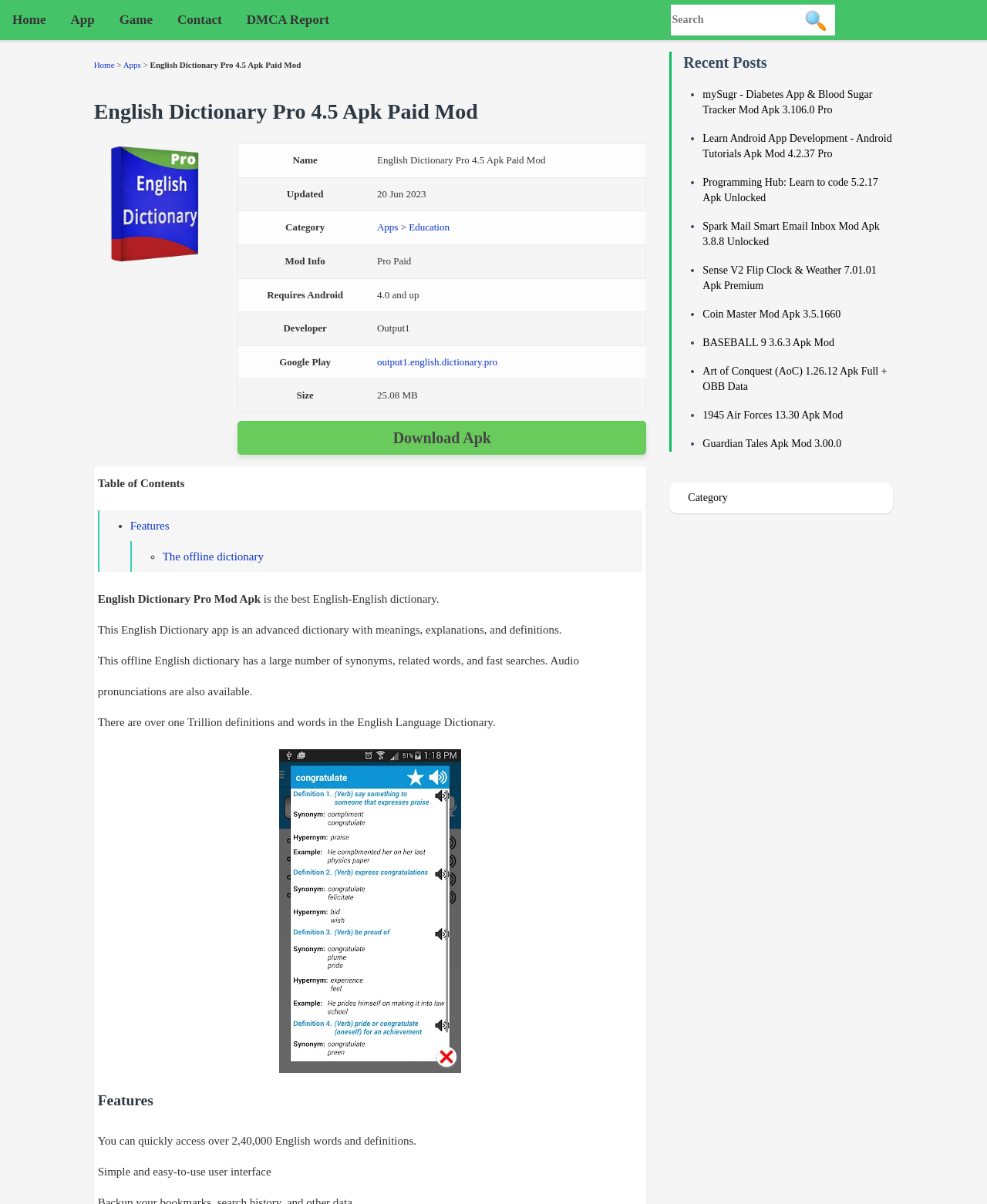Provide a comprehensive caption for the webpage.

This webpage is about English Dictionary Pro Mod Apk, a paid mod version of an English-English dictionary app. At the top, there are five links: "Home", "App", "Game", "Contact", and "DMCA Report". Next to these links, there is a search box with a magnifying glass icon. 

Below the search box, there is a heading that reads "English Dictionary Pro 4.5 Apk Paid Mod" and an image related to the dictionary app. Underneath the image, there is a table with several rows, each containing information about the app, such as its name, update date, category, mod info, required Android version, developer, and size.

To the right of the table, there is a "Download Apk" link. Below the table, there is a section titled "Table of Contents" with links to features of the dictionary app. The features include an offline dictionary, a large number of synonyms and related words, fast searches, and audio pronunciations.

Further down, there are several paragraphs of text describing the app's features, including its user interface, the number of words and definitions it contains, and its ease of use. 

On the right side of the page, there is a section titled "Recent Posts" with a list of links to other app mod downloads, including mySugr, Learn Android App Development, Programming Hub, Spark Mail, Sense V2 Flip Clock, Coin Master, BASEBALL 9, Art of Conquest, and 1945 Air Forces.